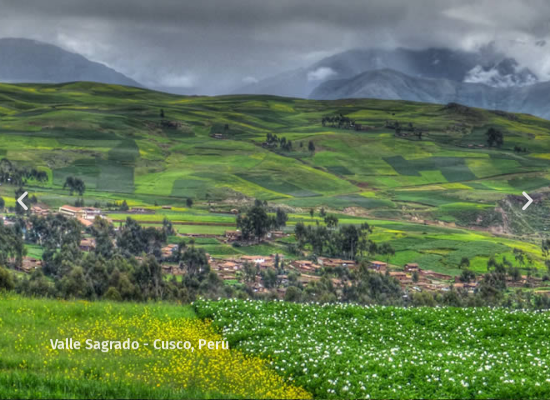Craft a detailed explanation of the image.

This breathtaking image captures the lush, verdant landscape of Valle Sagrado in Cusco, Peru, showcasing a patchwork of fields beneath a dramatic sky. Rolling hills, draped in various shades of green, emphasize the region's agricultural heritage and natural beauty. The foreground is adorned with vibrant wildflowers, adding splashes of yellow and white to the scene. In the background, traditional Peruvian houses nestle among the hills, reflecting the harmony between nature and rural life. The title at the bottom, "Valle Sagrado - Cusco, Perú," highlights the cultural significance of this picturesque area, known for its rich history and stunning vistas.